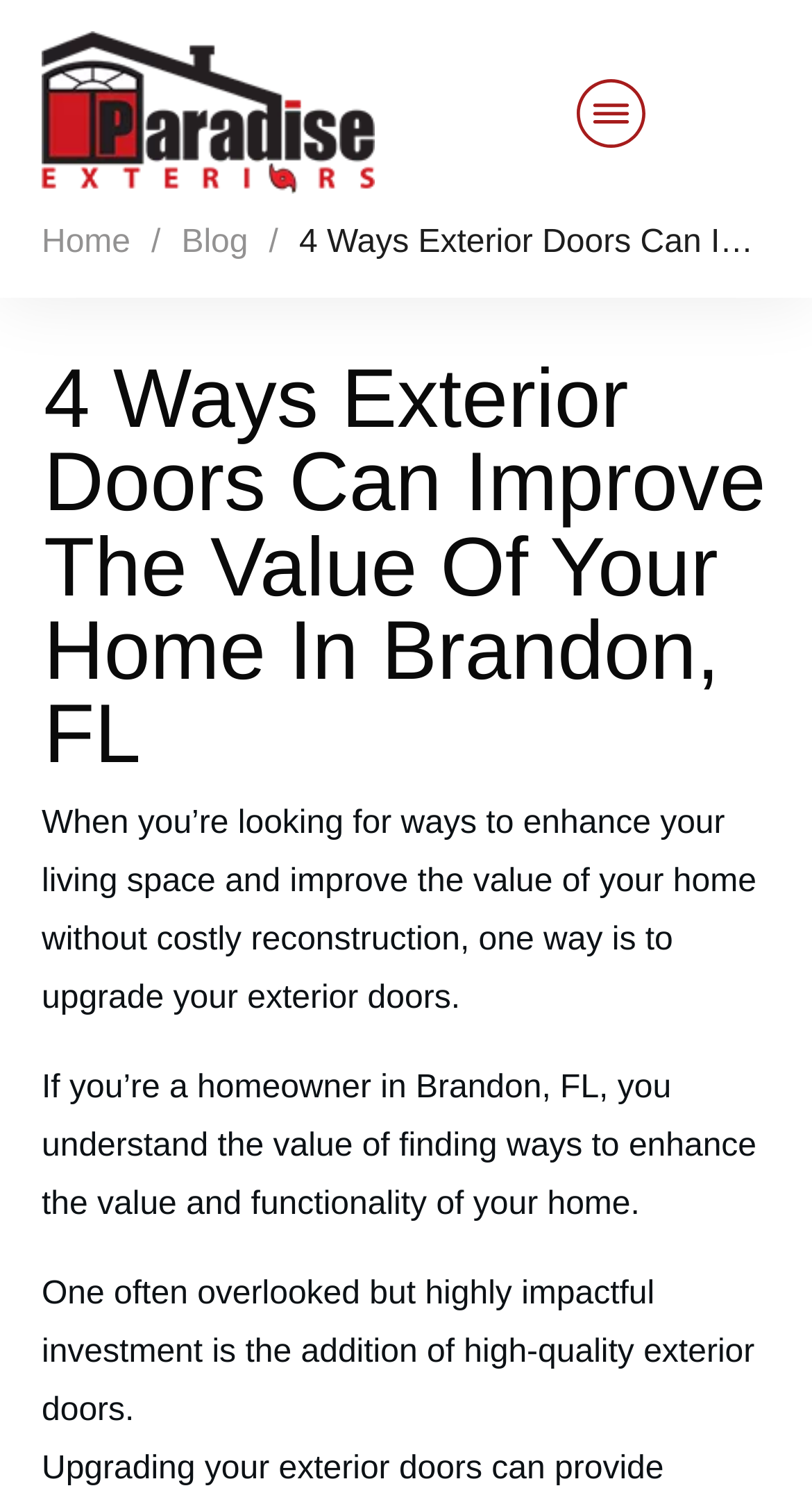Please identify the bounding box coordinates of the element I should click to complete this instruction: 'Read the blog'. The coordinates should be given as four float numbers between 0 and 1, like this: [left, top, right, bottom].

[0.597, 0.621, 0.677, 0.66]